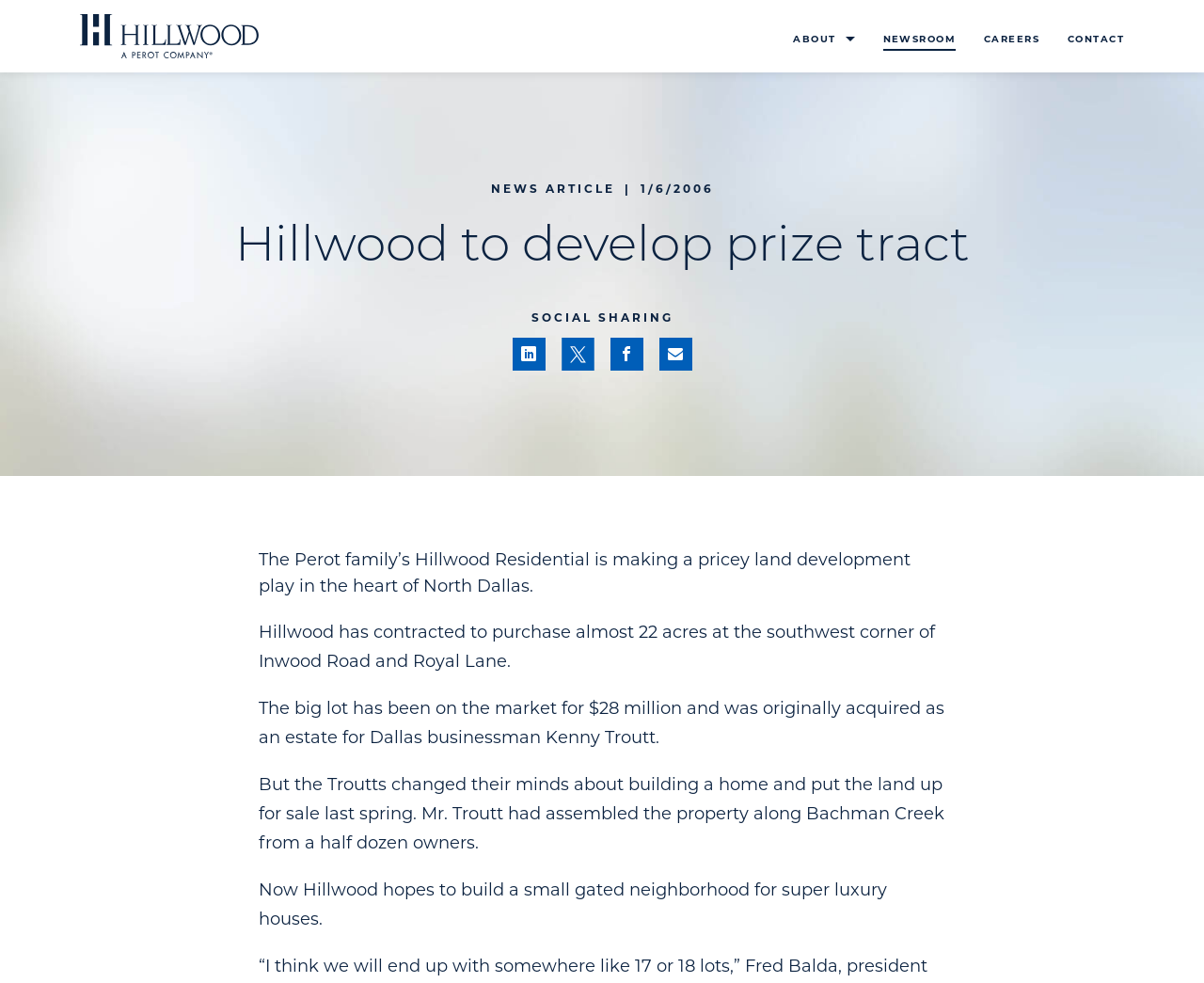Please determine the bounding box coordinates for the element that should be clicked to follow these instructions: "Learn about the Mc-Kee Jaco Education Program".

None